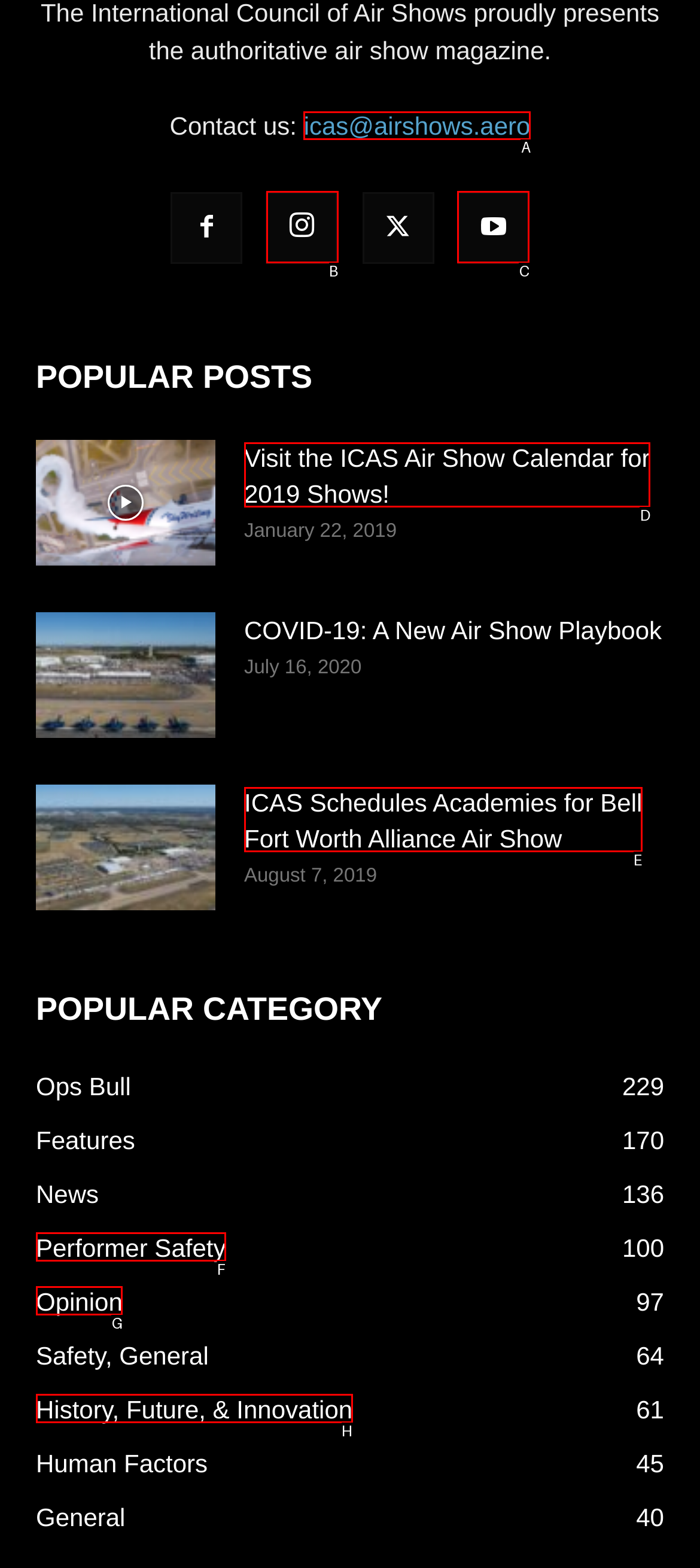Identify which HTML element to click to fulfill the following task: Contact us via email. Provide your response using the letter of the correct choice.

A